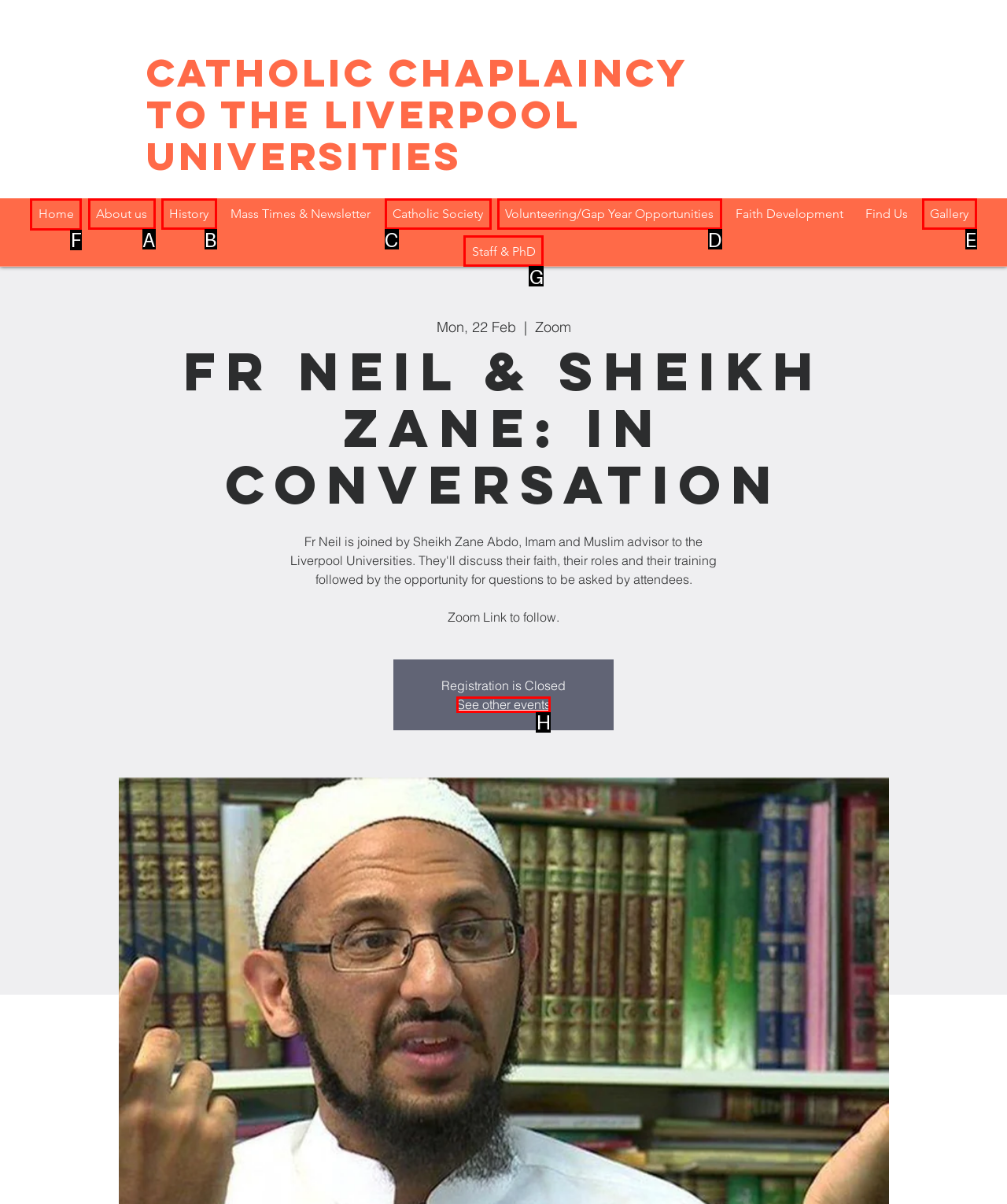Which lettered option should be clicked to achieve the task: go to home page? Choose from the given choices.

F